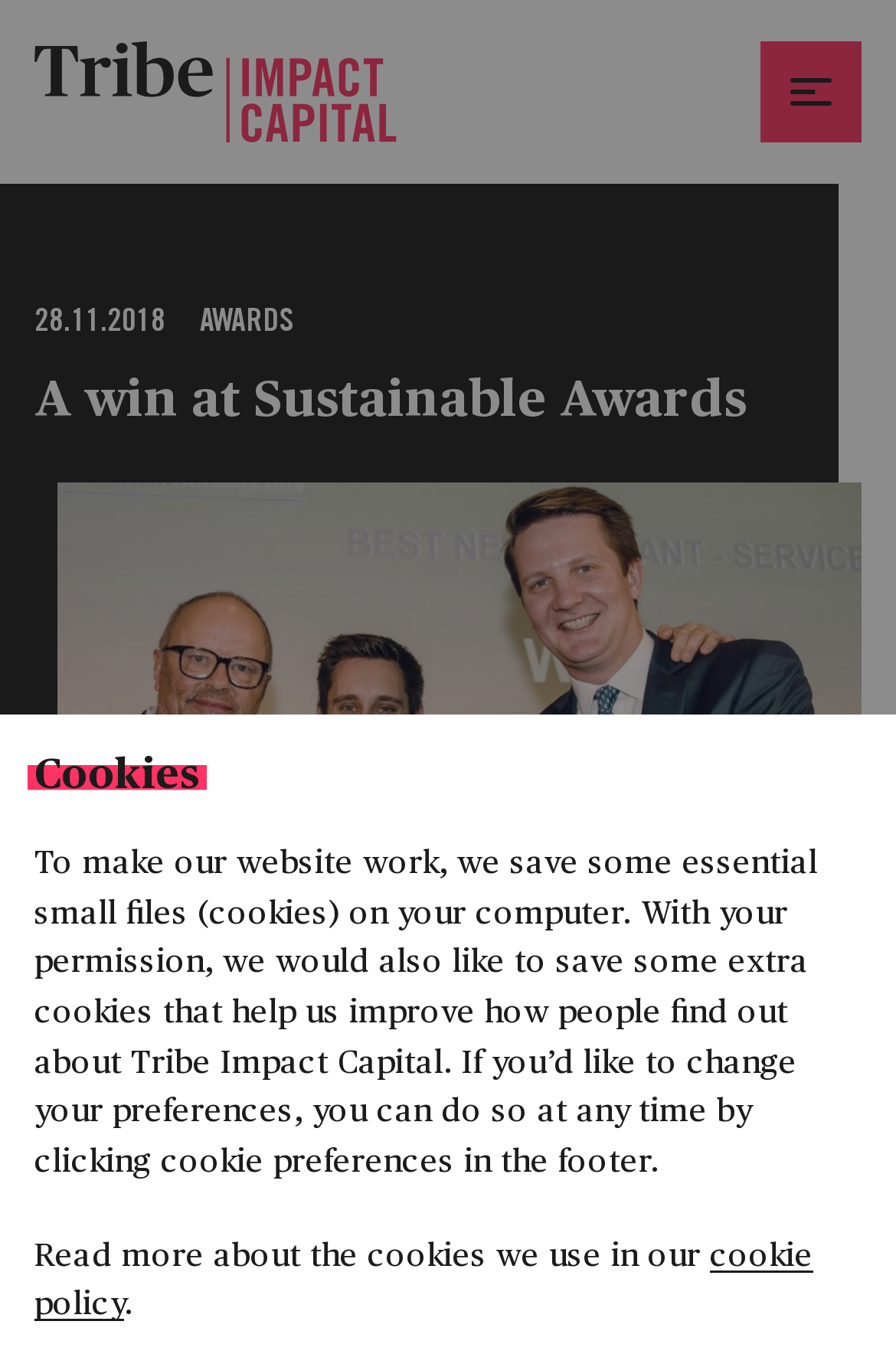Generate an in-depth caption that captures all aspects of the webpage.

The webpage is about Tribe Impact Capital's win at the Sustainable & ESG Awards. At the top of the page, there is a heading that says "Cookies" with a link to the cookie policy below it. On the top-left corner, there is a link to skip to the content. 

The Tribe Impact Capital logo is located at the top-left corner, which is also a link. On the top-right corner, there is a main menu button that, when expanded, reveals a header section. 

In the header section, there is a heading that says "A win at Sustainable Awards" with a date "28.11.2018" next to it. Below the date, there is a link to "AWARDS". 

At the bottom of the page, there are social media links to Twitter and LinkedIn, as well as a "Copy" button.